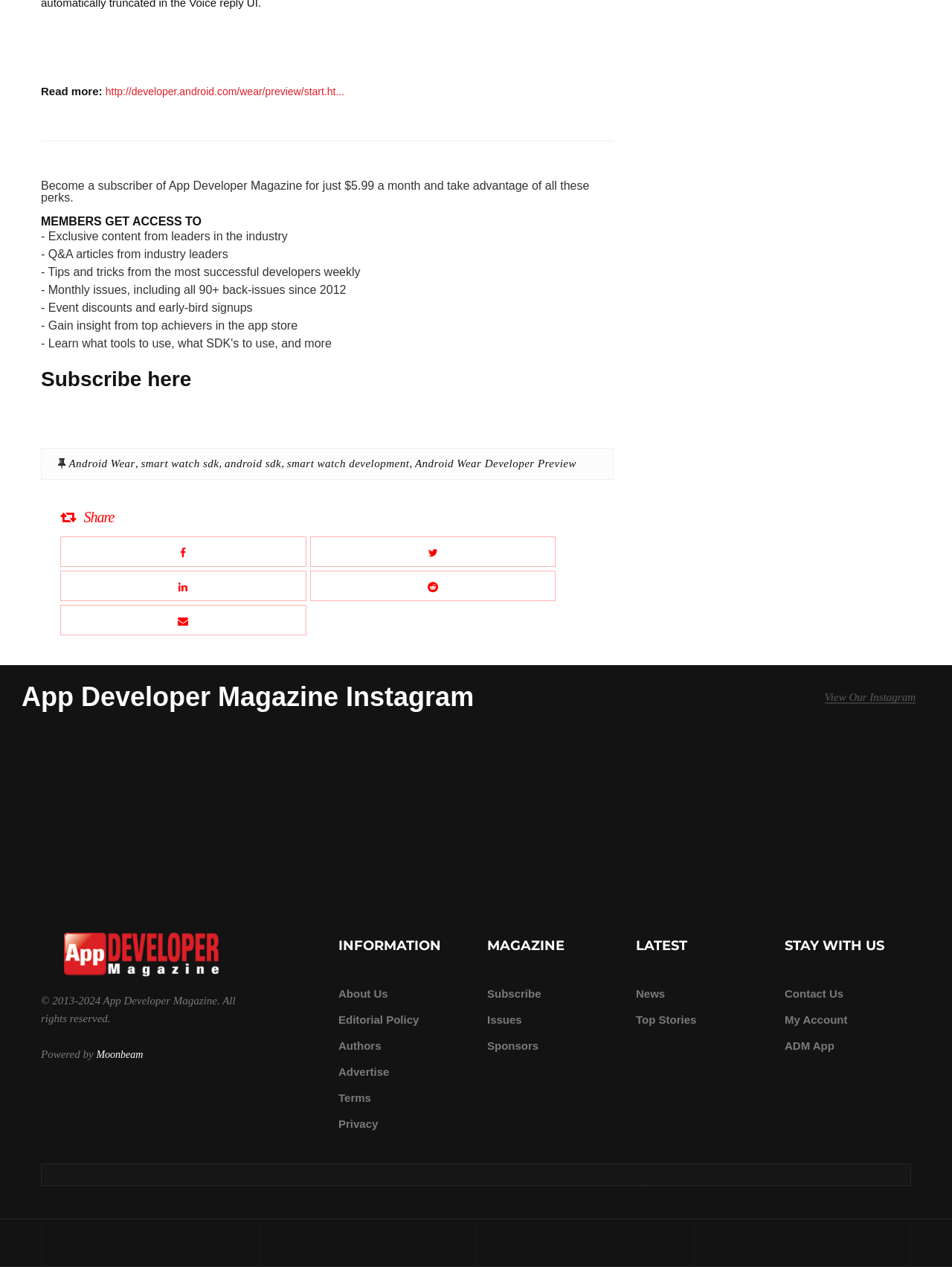Bounding box coordinates are specified in the format (top-left x, top-left y, bottom-right x, bottom-right y). All values are floating point numbers bounded between 0 and 1. Please provide the bounding box coordinate of the region this sentence describes: title="Milk it game app"

[0.501, 0.951, 0.729, 0.966]